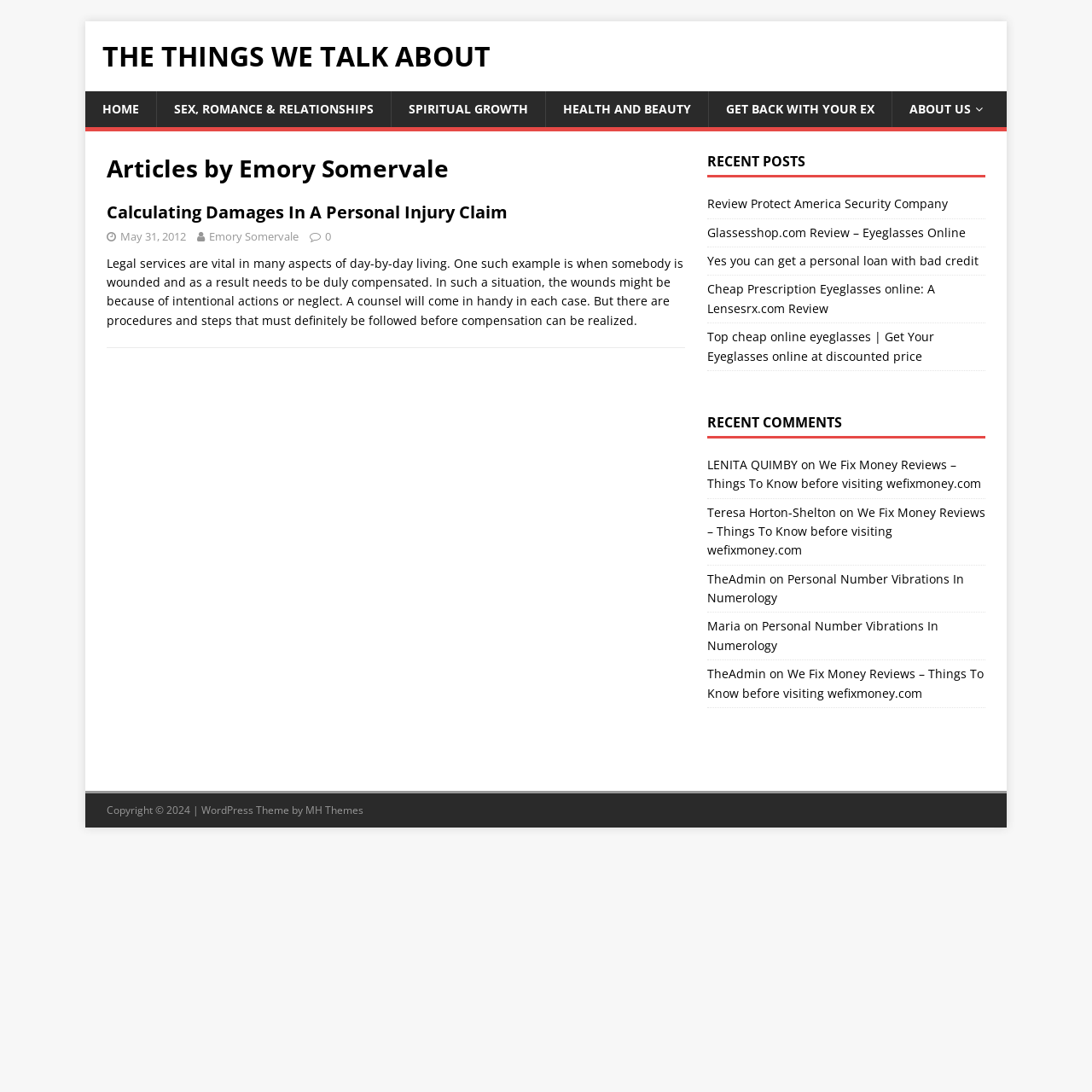Can you provide the bounding box coordinates for the element that should be clicked to implement the instruction: "read article about calculating damages in a personal injury claim"?

[0.098, 0.183, 0.465, 0.205]